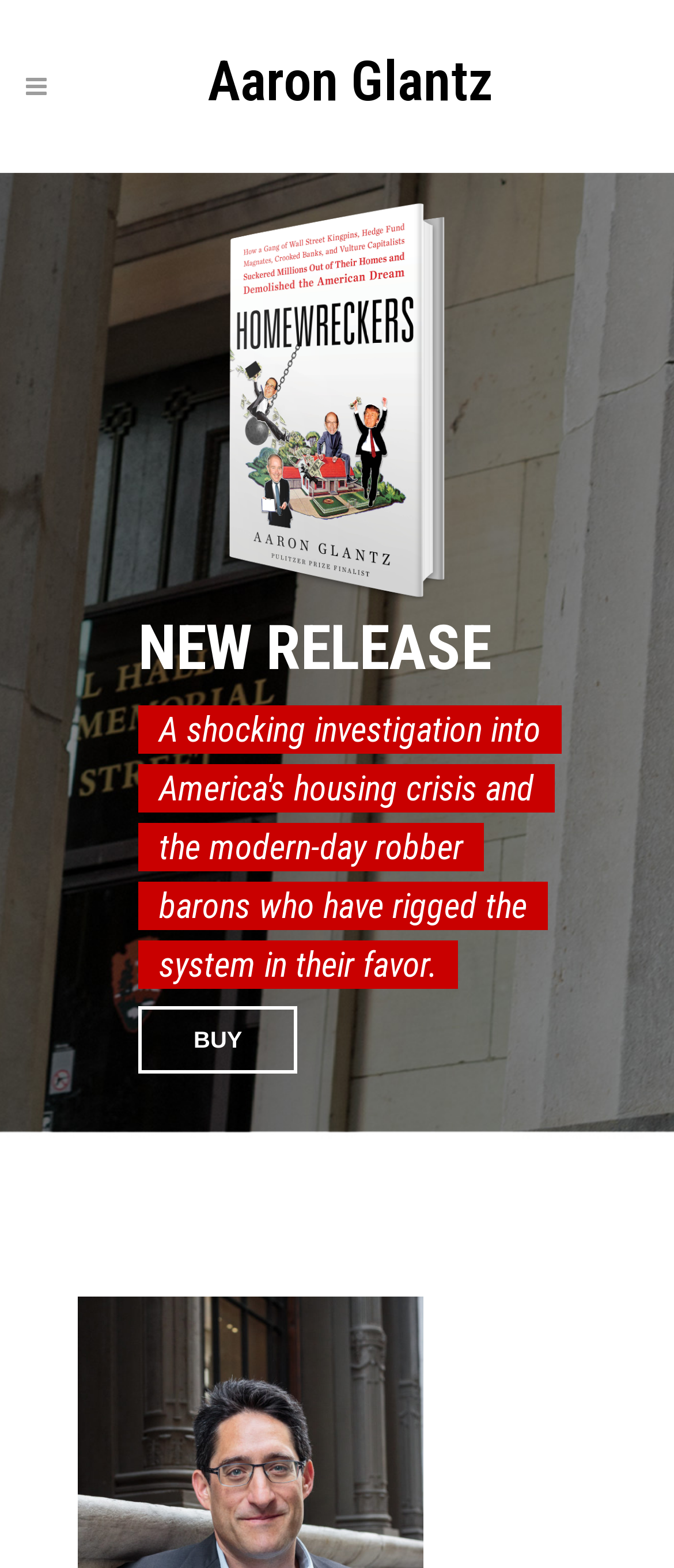Is there an image on the webpage?
Answer the question with as much detail as you can, using the image as a reference.

There is an image on the webpage which is located on the right side of the webpage, below the title 'NEW RELEASE'.